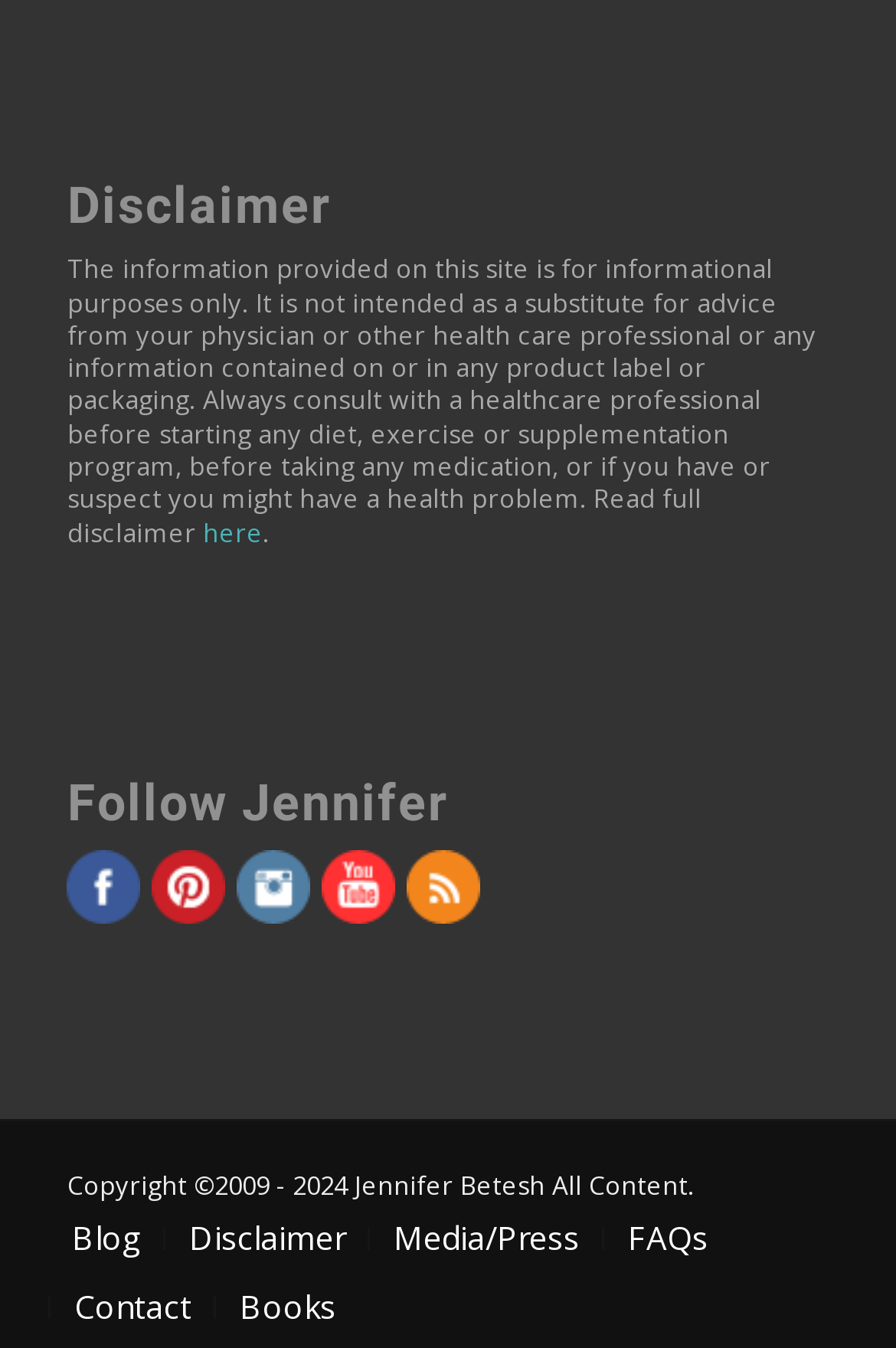Please identify the bounding box coordinates of the element I need to click to follow this instruction: "Contact Jennifer".

[0.083, 0.953, 0.213, 0.985]